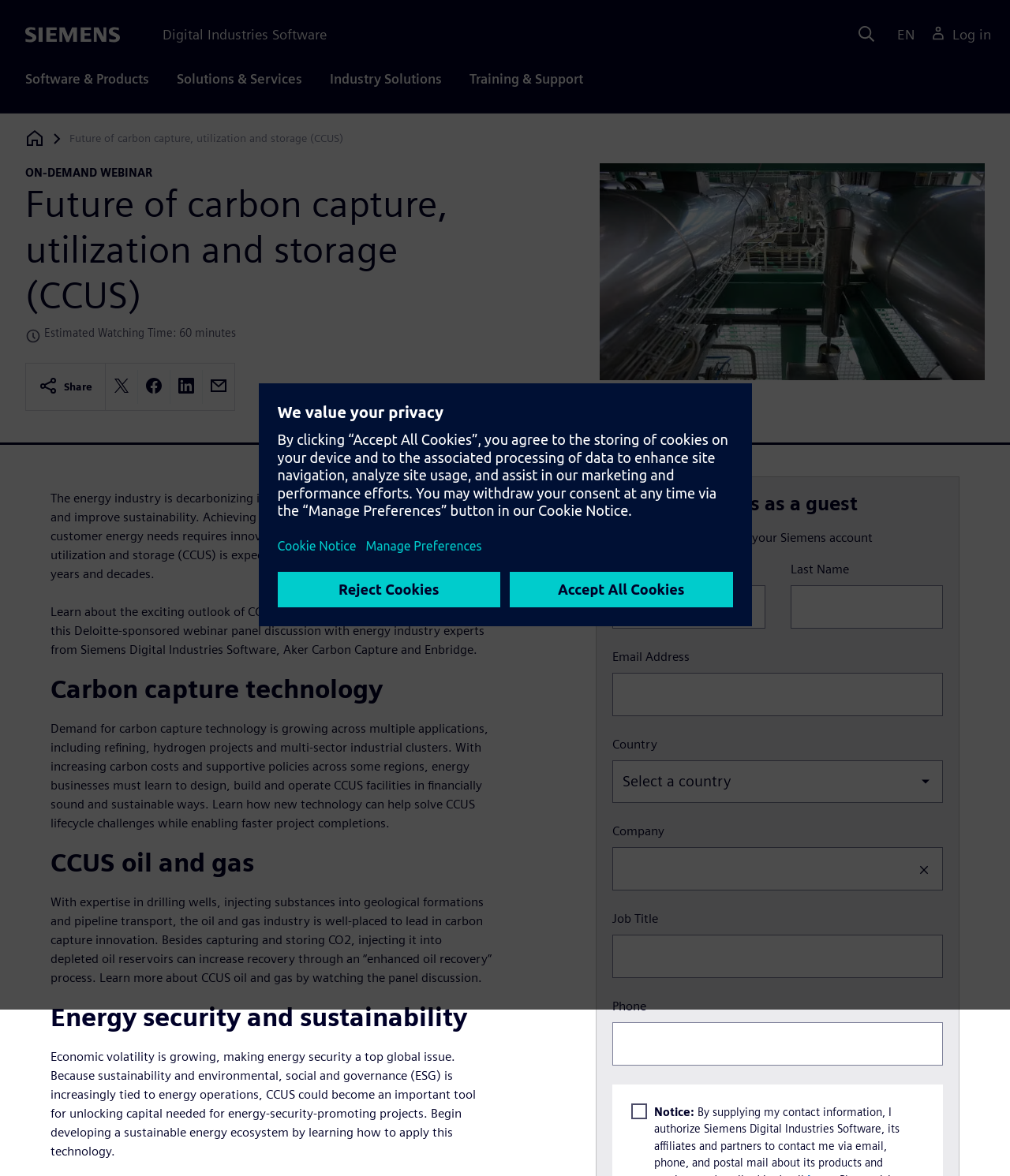Determine the bounding box coordinates of the clickable region to carry out the instruction: "Log in to your account".

[0.921, 0.02, 0.981, 0.038]